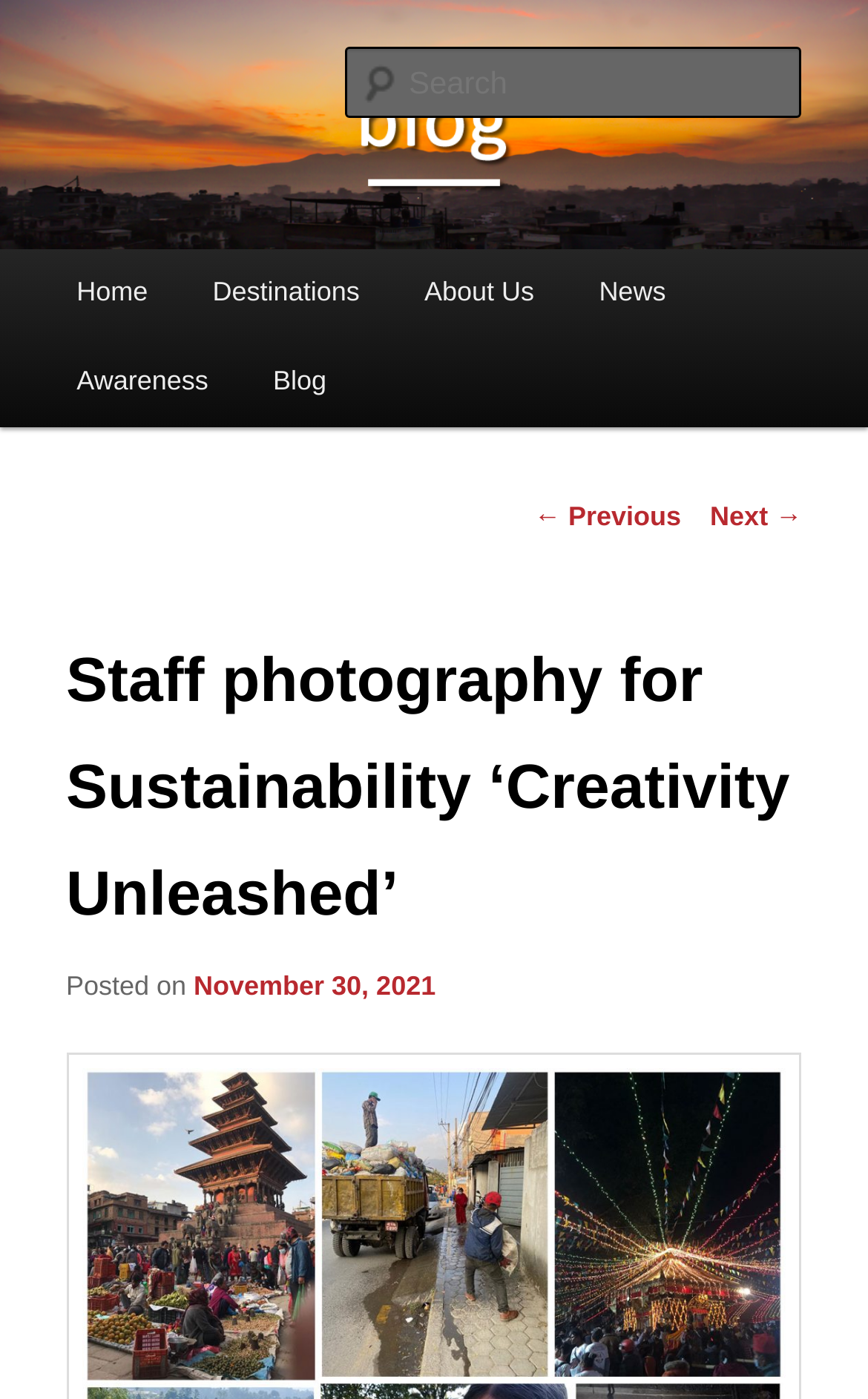Locate the bounding box of the UI element based on this description: "November 30, 2021". Provide four float numbers between 0 and 1 as [left, top, right, bottom].

[0.223, 0.694, 0.502, 0.716]